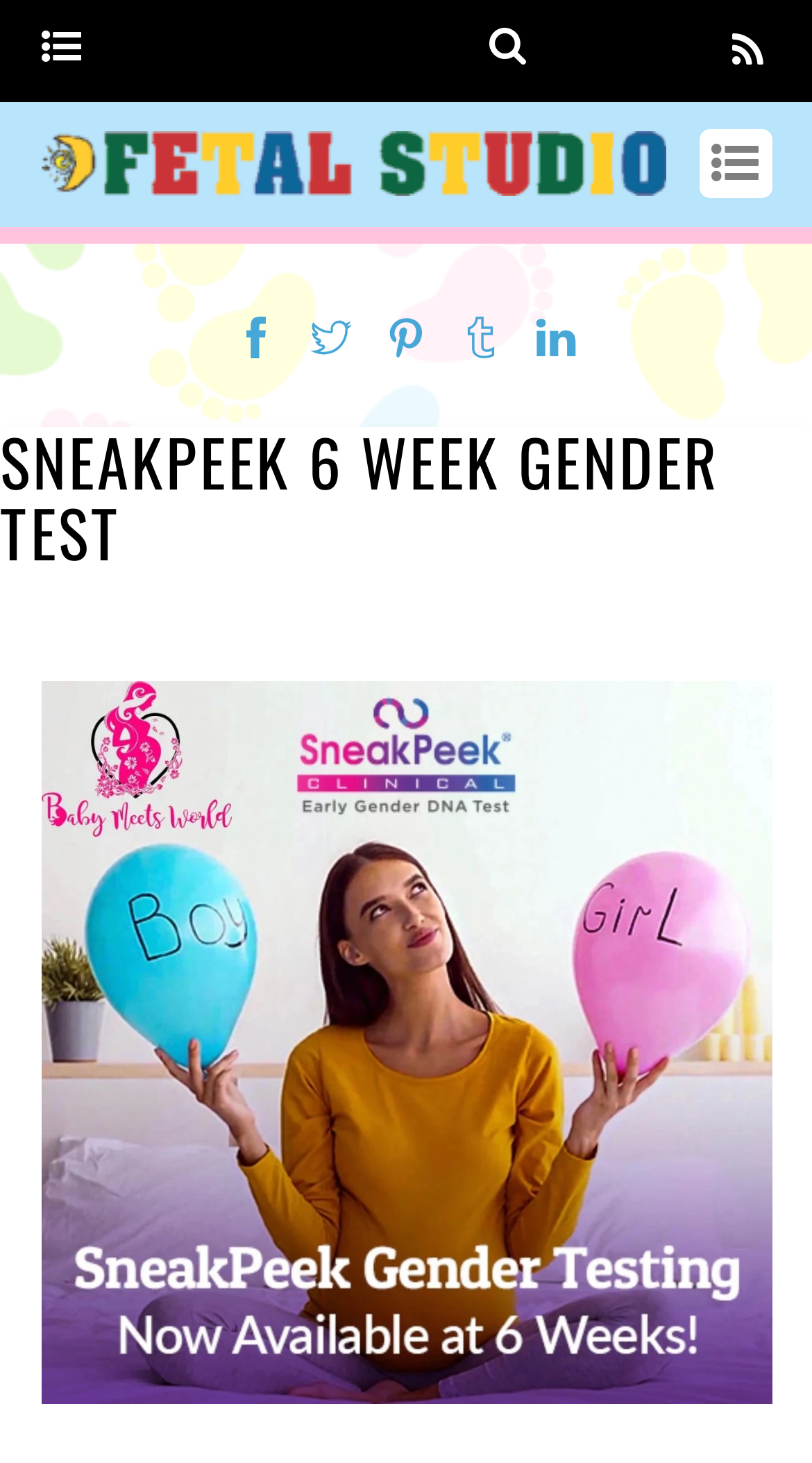Answer this question using a single word or a brief phrase:
What is the name of the studio?

Fetal Studio